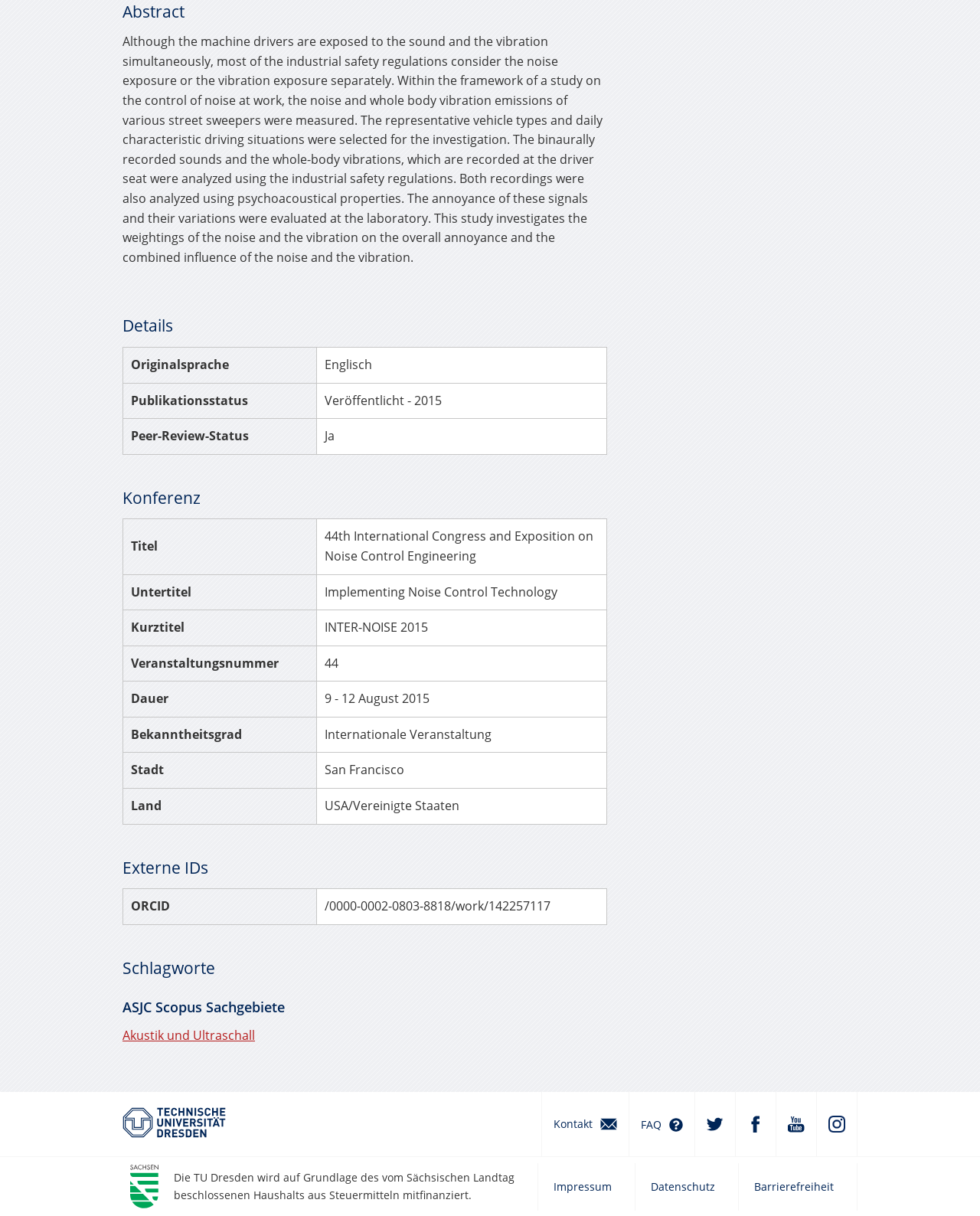Determine the bounding box coordinates of the UI element described below. Use the format (top-left x, top-left y, bottom-right x, bottom-right y) with floating point numbers between 0 and 1: Twitter , Externer Link

[0.709, 0.898, 0.75, 0.951]